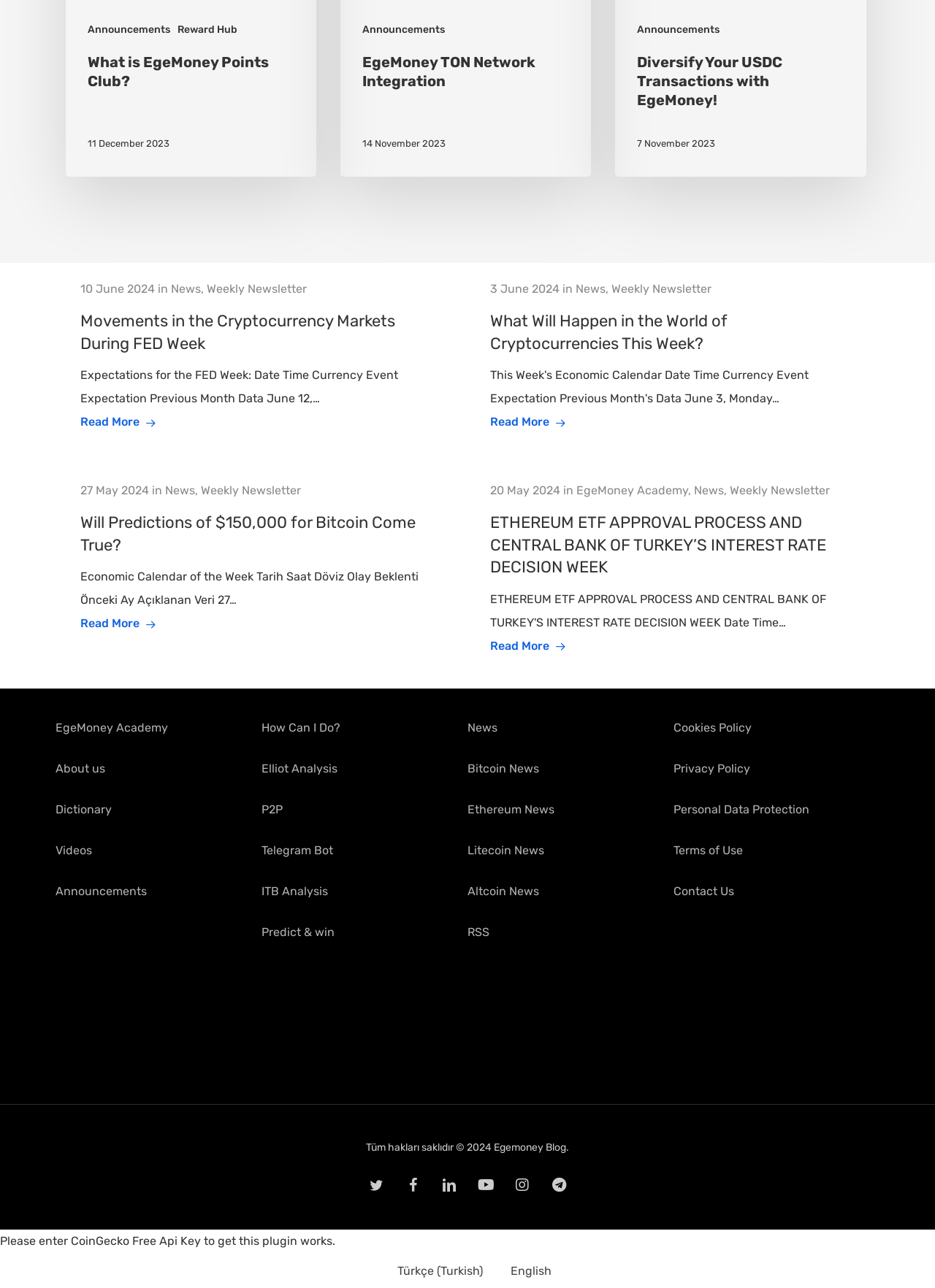What is the language of the webpage?
Answer the question in as much detail as possible.

I found the language options by looking at the link elements at the bottom of the page which say 'Türkçe (Turkish)' and 'English', suggesting that the webpage is available in both English and Turkish languages.